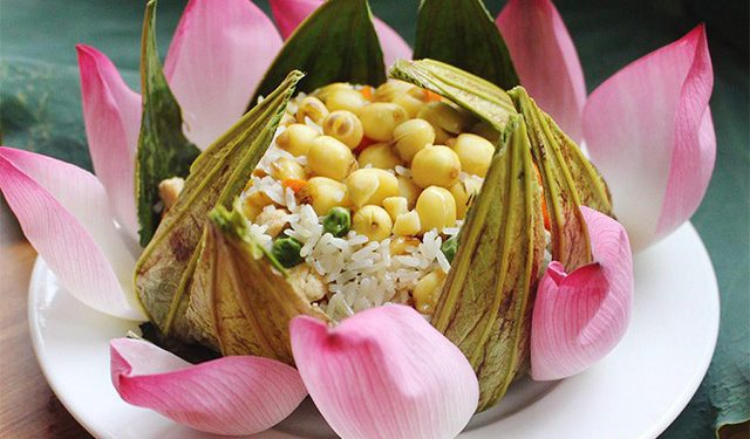Can you give a comprehensive explanation to the question given the content of the image?
What does the dish represent in Vietnamese culinary artistry?

According to the caption, the dish 'represents a harmonious blend of colors, textures, and flavors, encapsulating the essence of Vietnamese culinary artistry', indicating that the dish is a representation of the harmonious combination of various elements in Vietnamese cuisine.